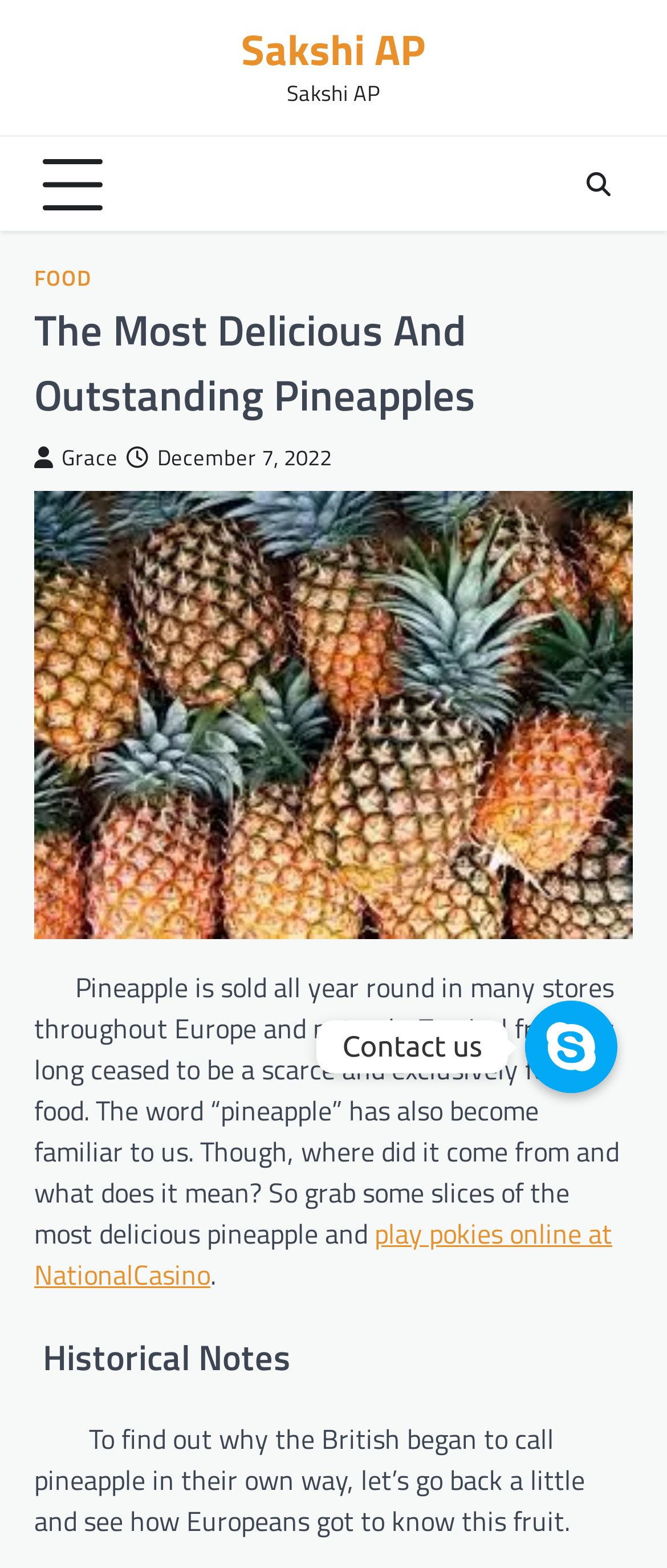What is the historical context of the article?
Using the image as a reference, deliver a detailed and thorough answer to the question.

The static text 'To find out why the British began to call pineapple in their own way, let’s go back a little and see how Europeans got to know this fruit...' suggests that the article is discussing the historical context of pineapples in British and European history.